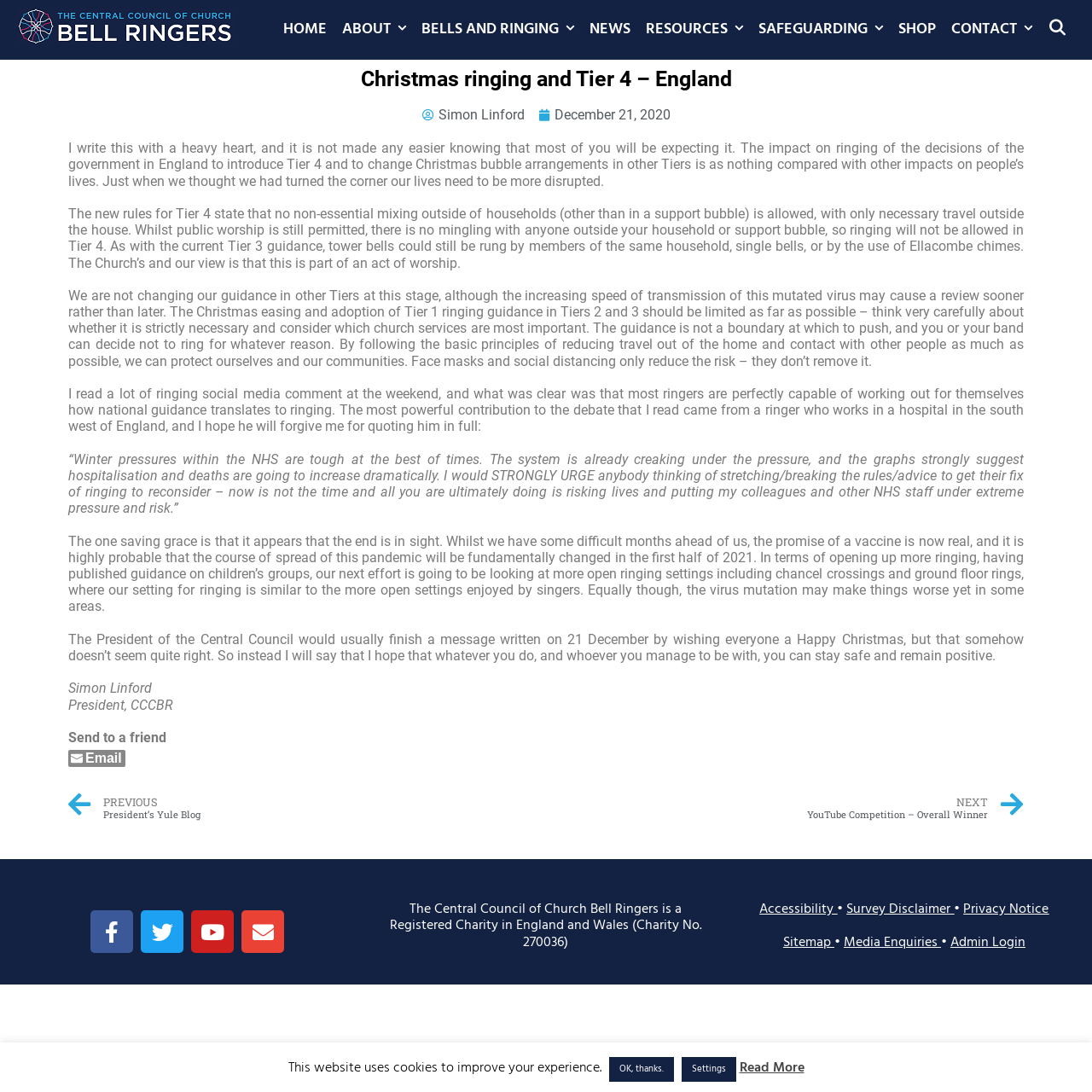Locate the bounding box coordinates of the clickable element to fulfill the following instruction: "Click the HOME link". Provide the coordinates as four float numbers between 0 and 1 in the format [left, top, right, bottom].

[0.252, 0.0, 0.306, 0.055]